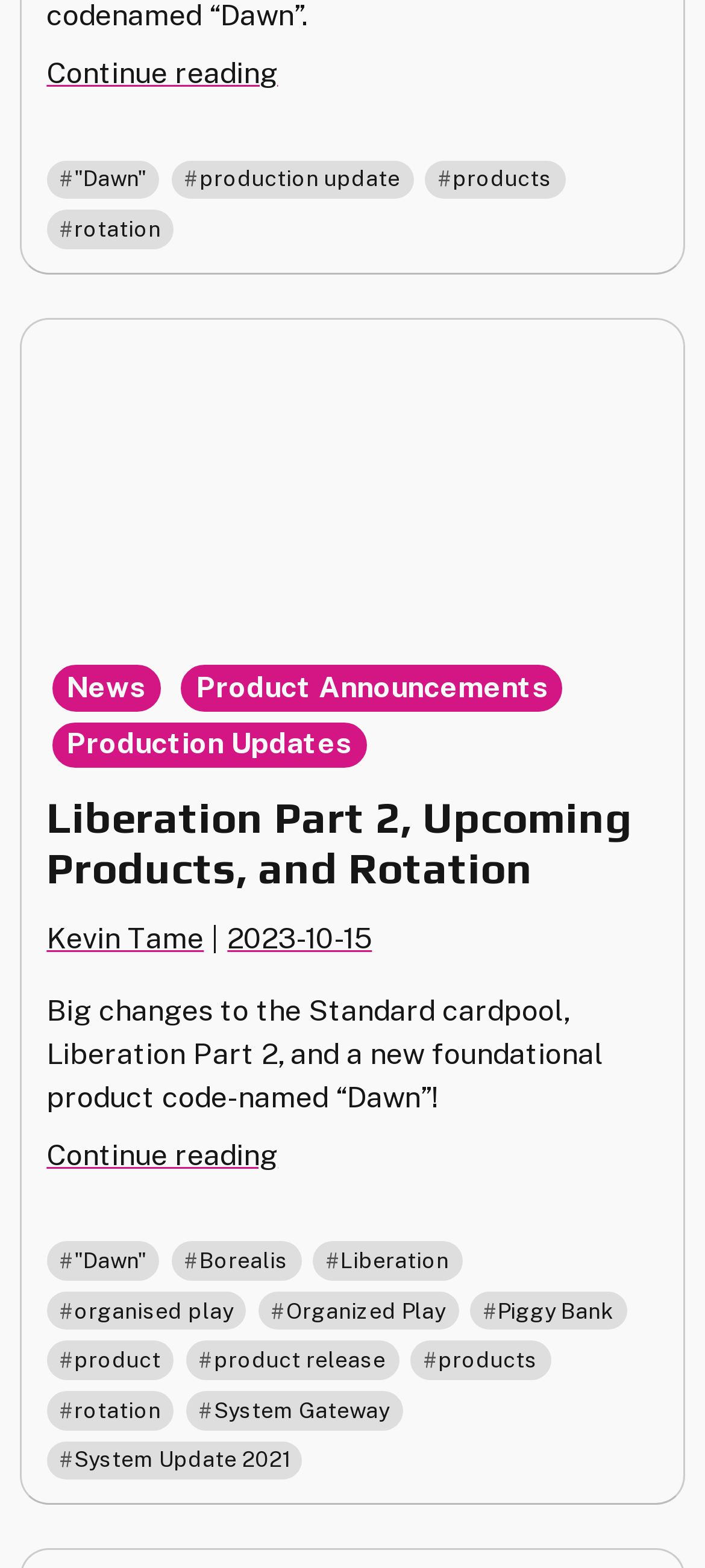Please specify the coordinates of the bounding box for the element that should be clicked to carry out this instruction: "View the news about 'Dawn'". The coordinates must be four float numbers between 0 and 1, formatted as [left, top, right, bottom].

[0.066, 0.036, 0.394, 0.058]